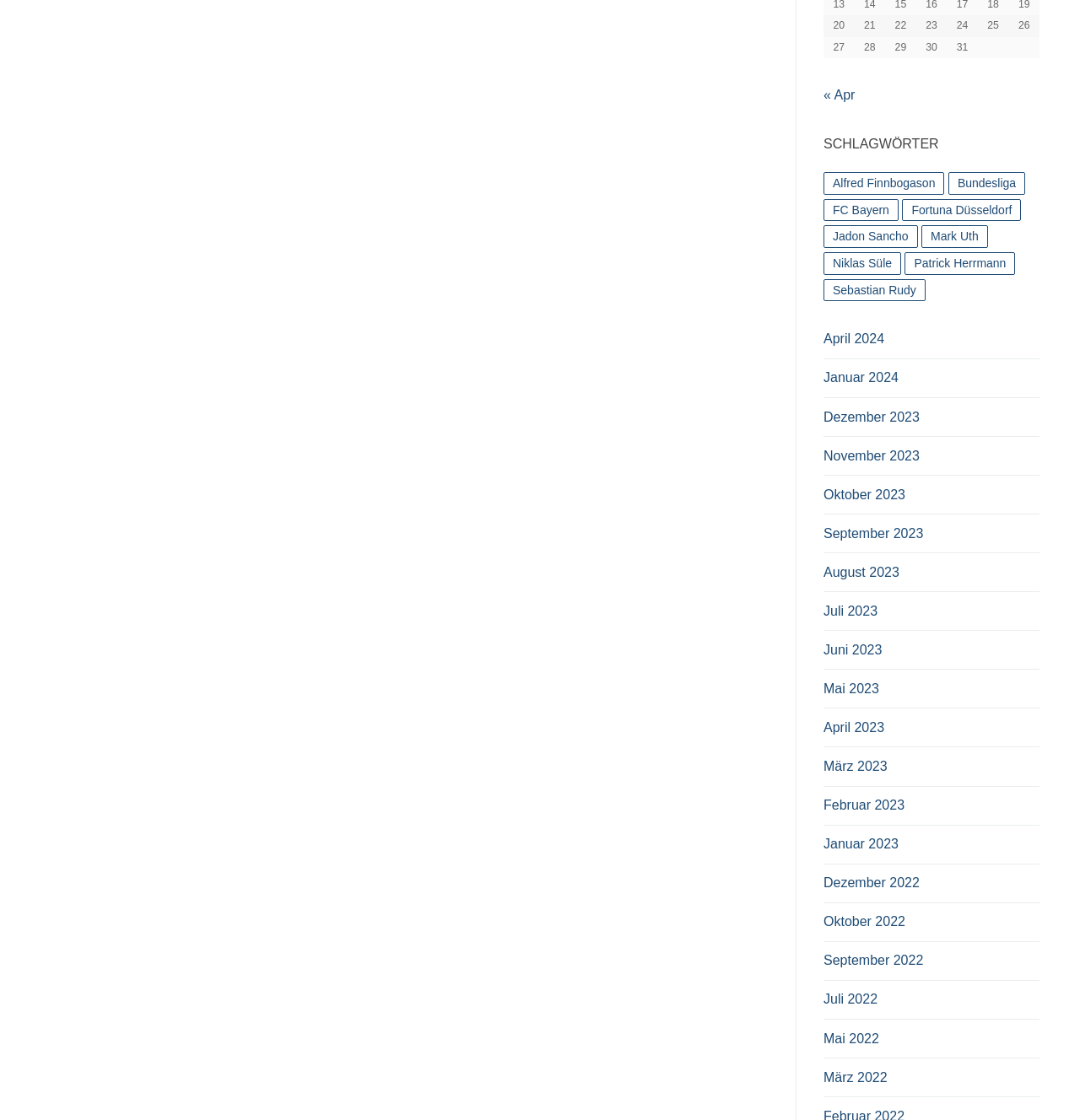How many grid cells are in the first row?
Based on the visual, give a brief answer using one word or a short phrase.

8